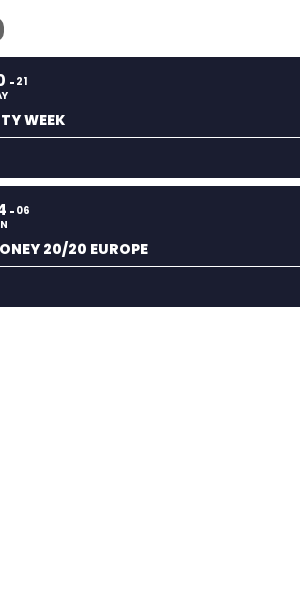Please give a one-word or short phrase response to the following question: 
What is the duration of MONEY 20/20 EUROPE?

June 4-6, 2021